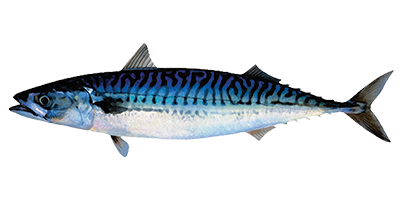What vitamins are mackerel rich in?
Provide a concise answer using a single word or phrase based on the image.

Vitamin D